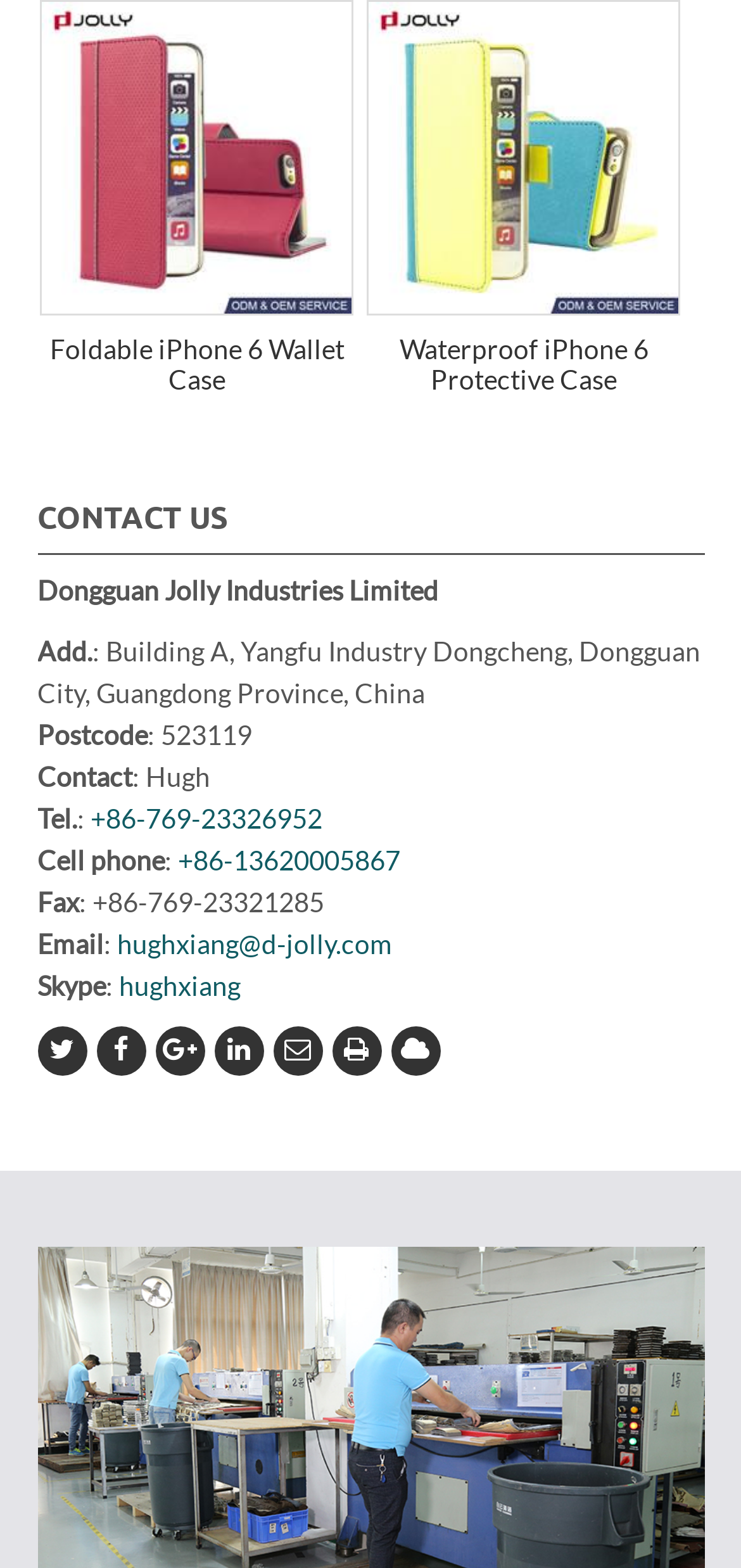Find the bounding box coordinates for the area that should be clicked to accomplish the instruction: "Call +86-769-23326952".

[0.122, 0.511, 0.435, 0.532]